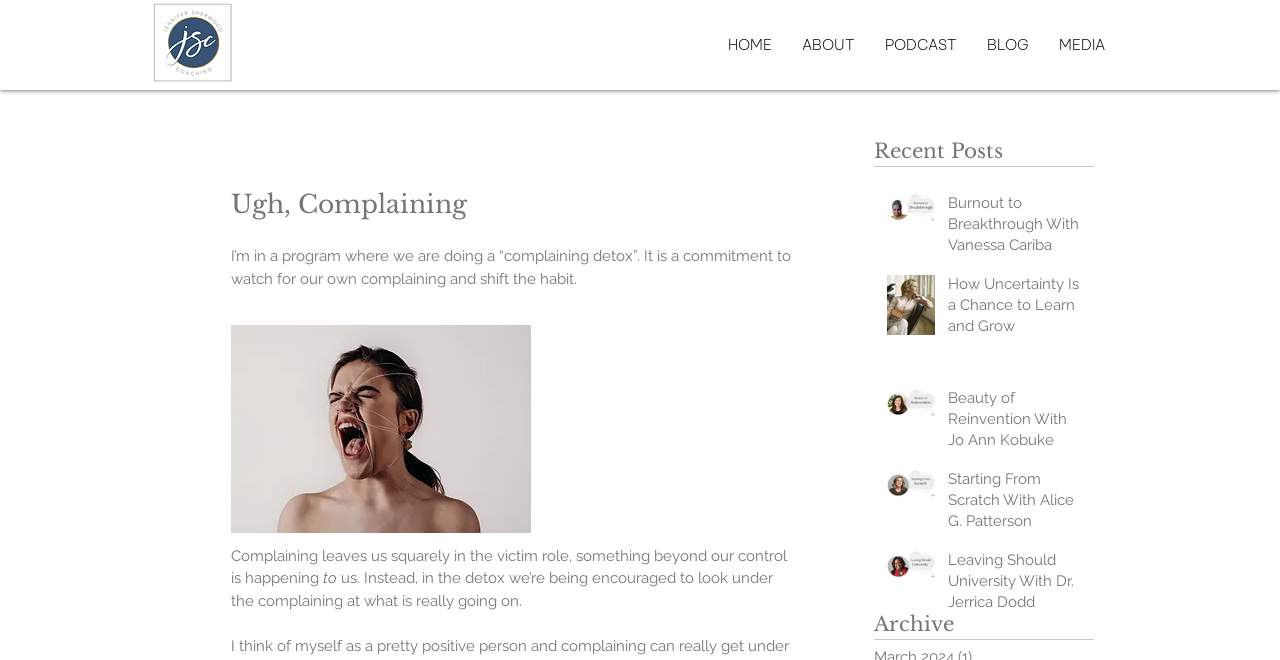Provide your answer in a single word or phrase: 
What is the title of the first recent post?

Burnout to Breakthrough With Vanessa Cariba